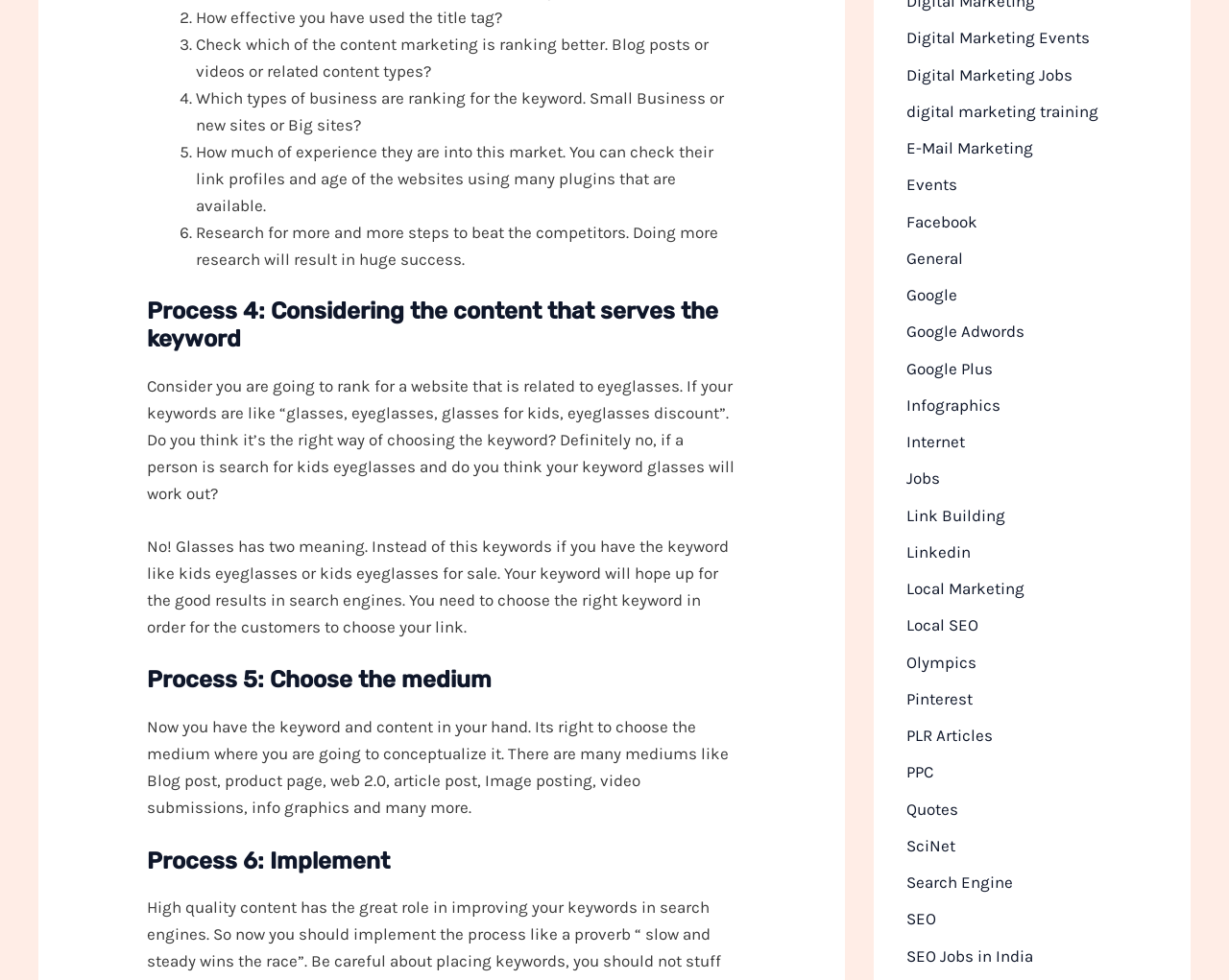Pinpoint the bounding box coordinates of the clickable element needed to complete the instruction: "Click on 'Link Building'". The coordinates should be provided as four float numbers between 0 and 1: [left, top, right, bottom].

[0.738, 0.516, 0.818, 0.535]